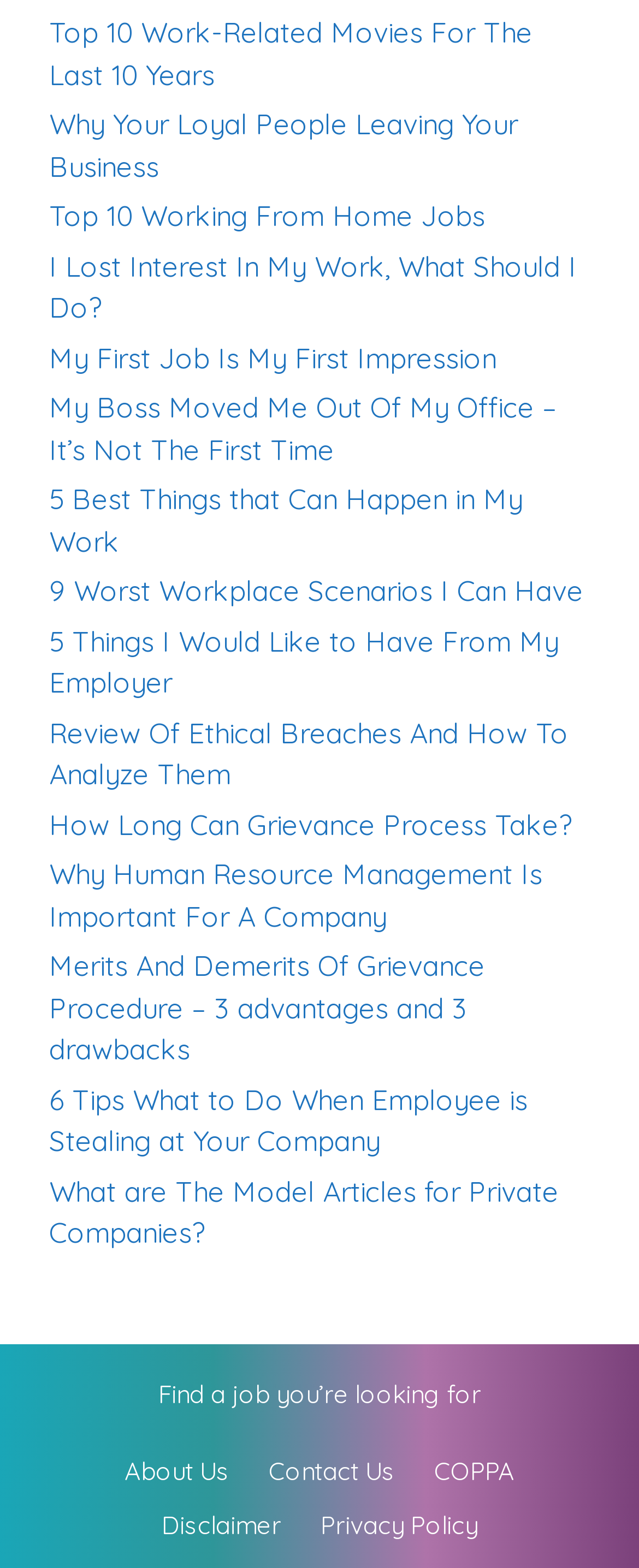Determine the bounding box coordinates for the UI element with the following description: "COPPA". The coordinates should be four float numbers between 0 and 1, represented as [left, top, right, bottom].

[0.679, 0.929, 0.805, 0.949]